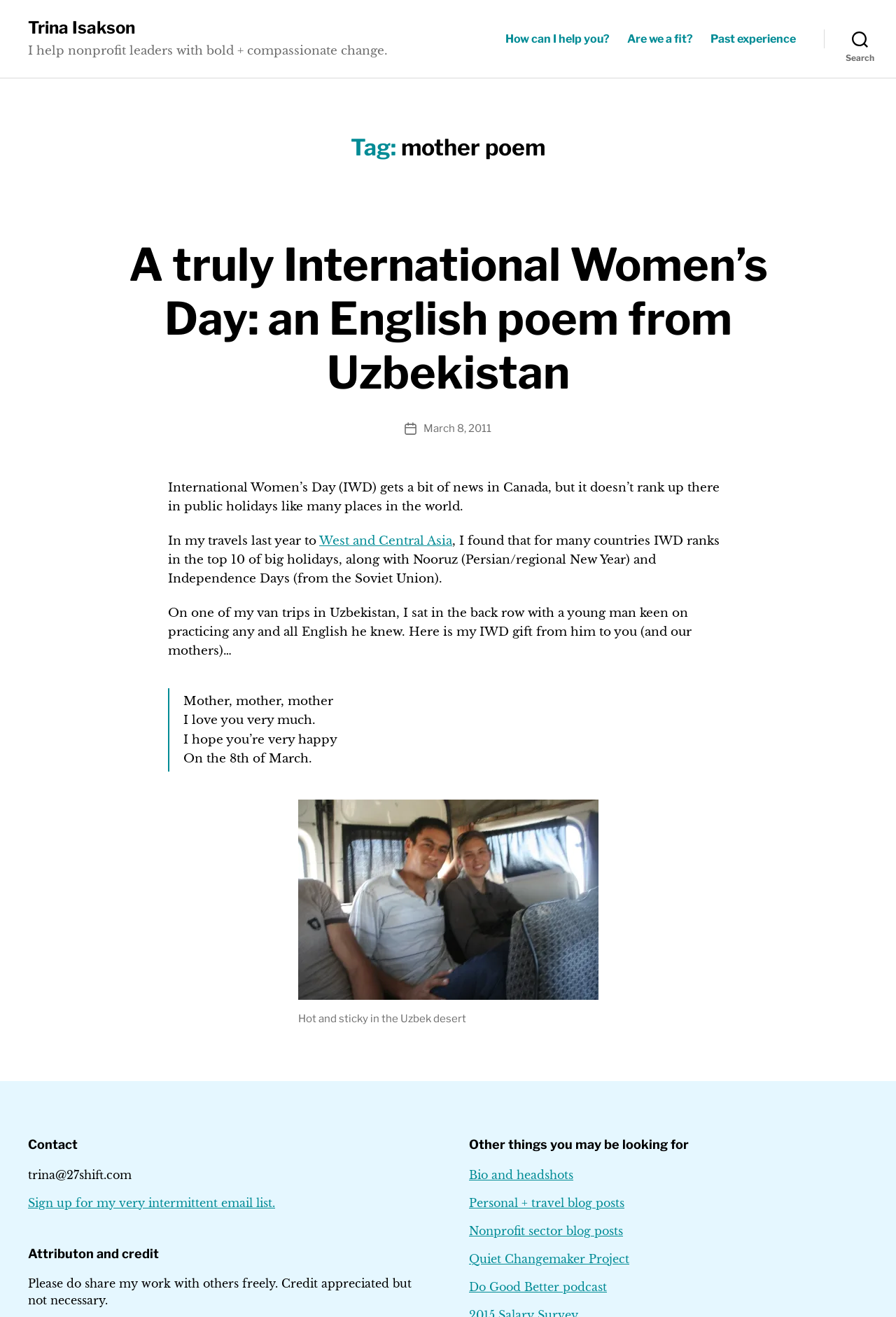Please determine and provide the text content of the webpage's heading.

Tag: mother poem